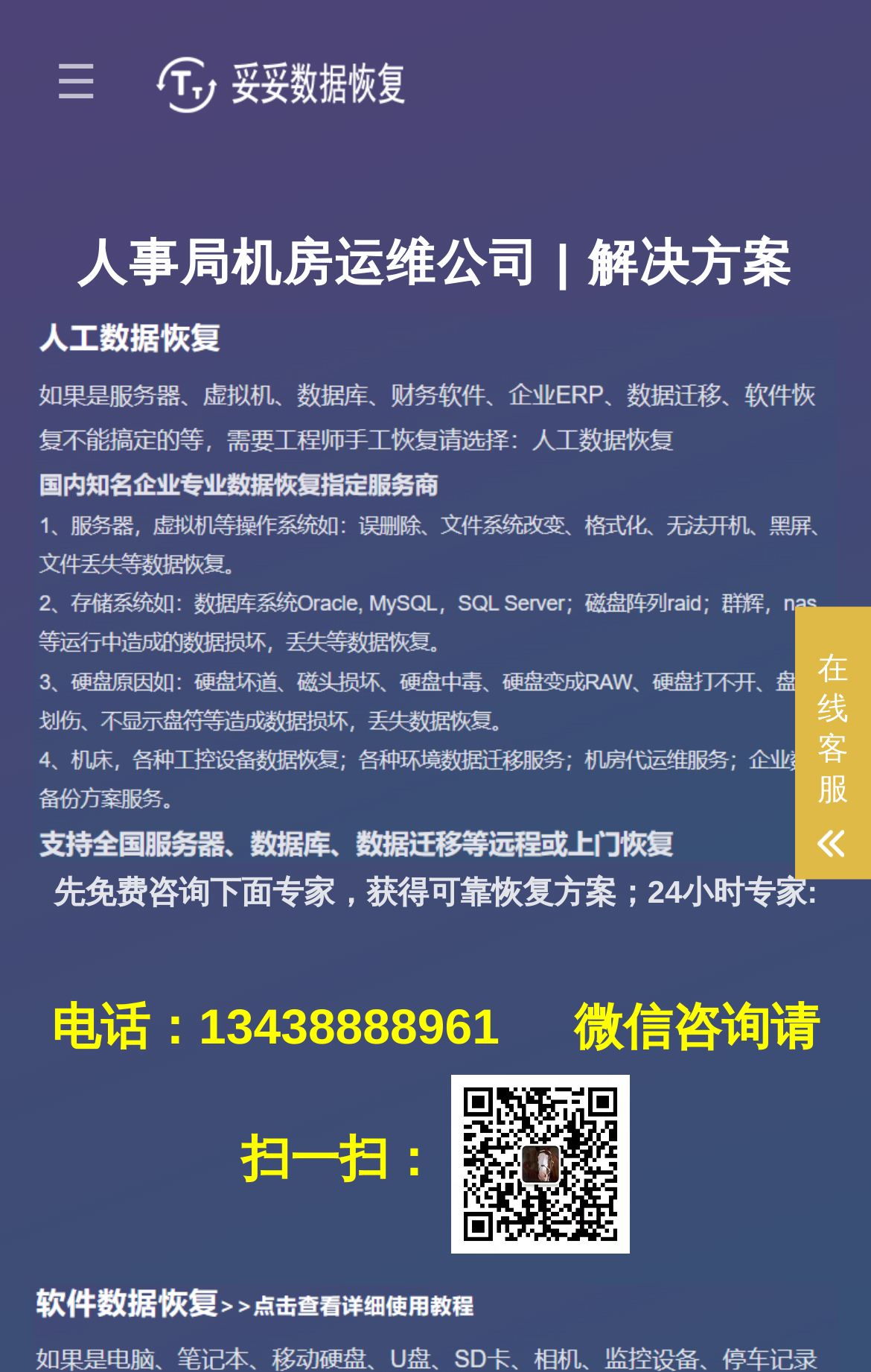Using the information in the image, could you please answer the following question in detail:
What is the purpose of the QR code?

The QR code is located below the phone number and is accompanied by the text '微信咨询请扫一扫：', which suggests that it is for WeChat consultation.